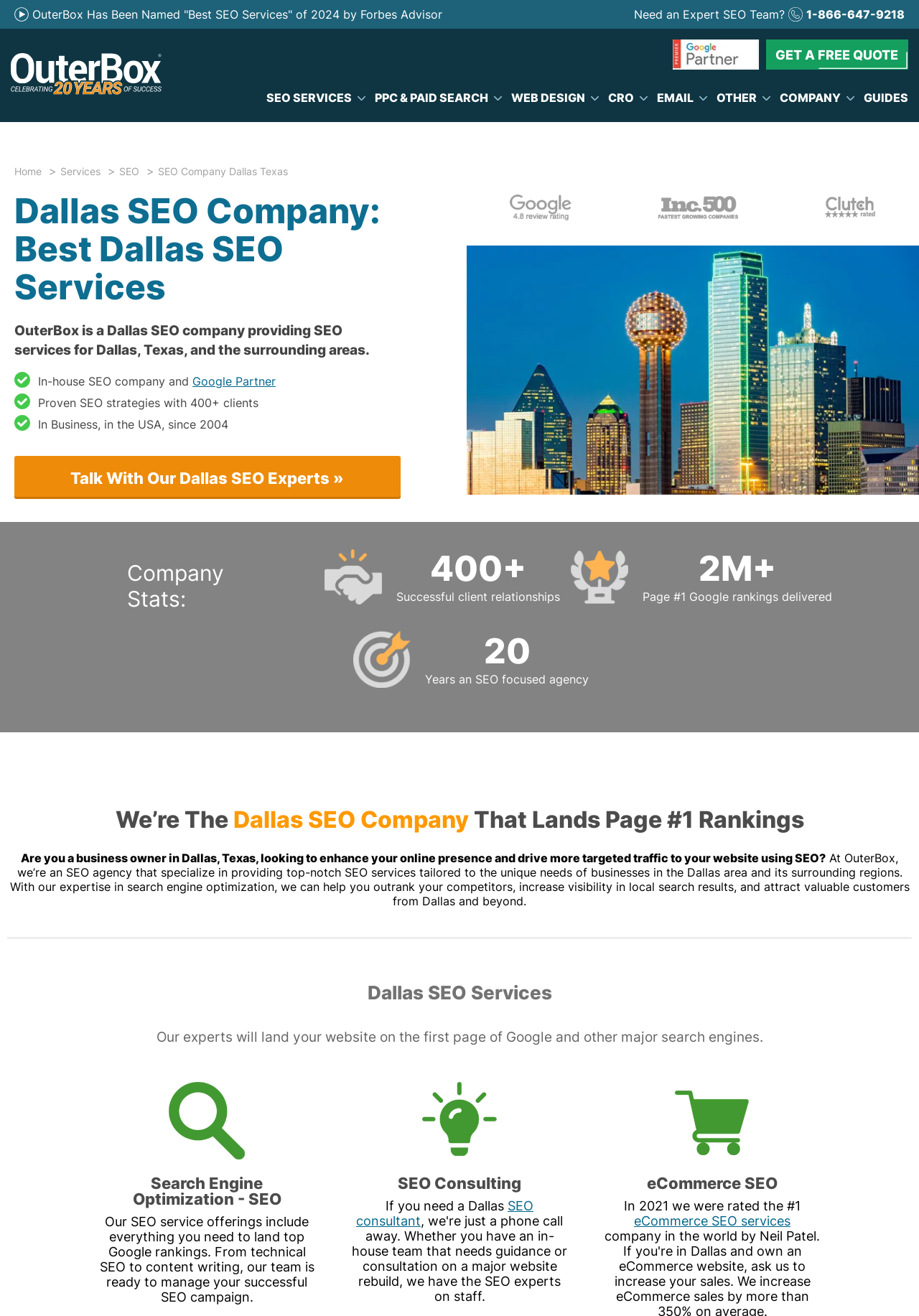Identify the bounding box coordinates for the region to click in order to carry out this instruction: "Get a free quote". Provide the coordinates using four float numbers between 0 and 1, formatted as [left, top, right, bottom].

[0.834, 0.03, 0.988, 0.053]